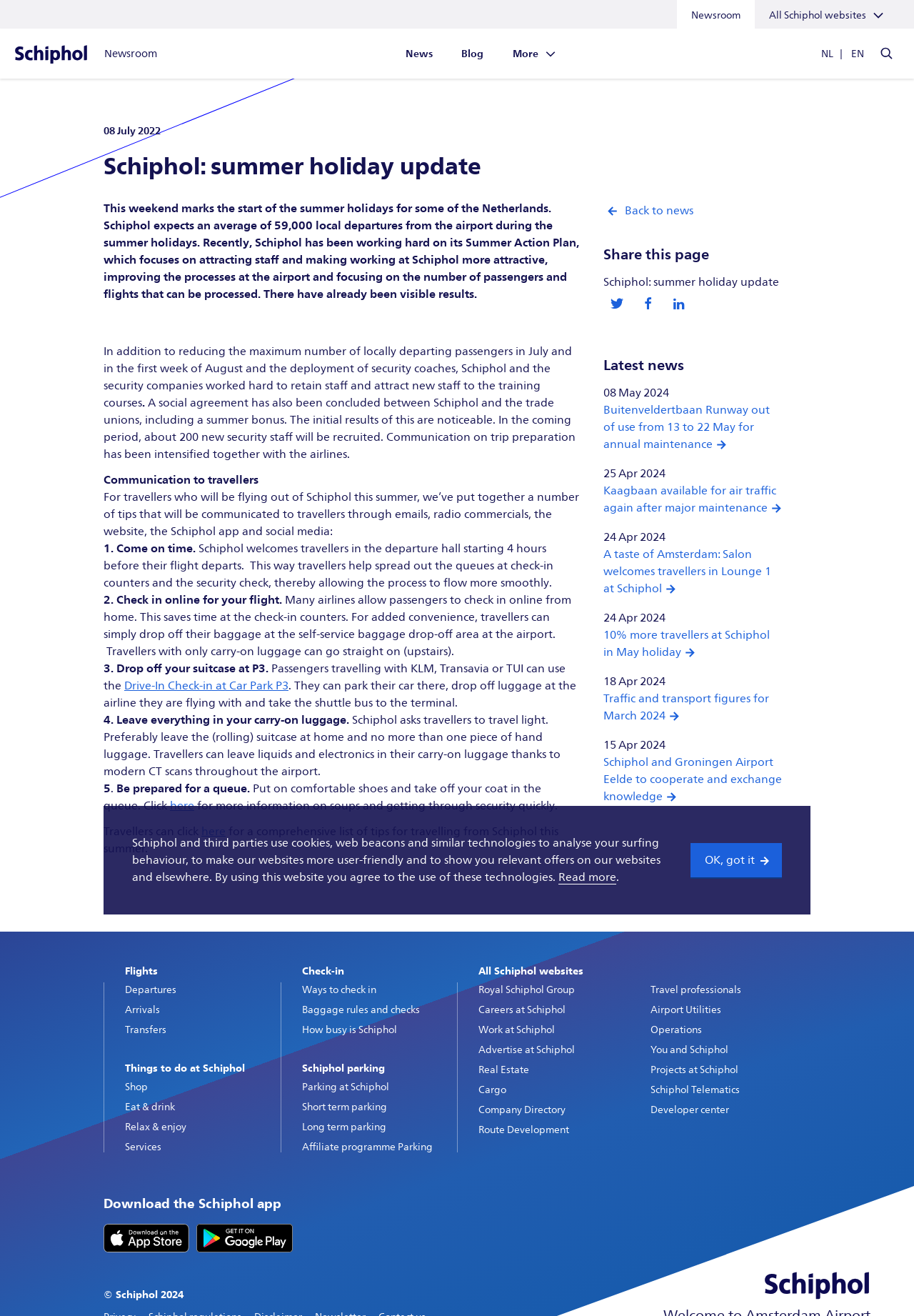Answer succinctly with a single word or phrase:
What is the recommended action for travellers to take to help spread out the queues at check-in counters and the security check?

Come on time